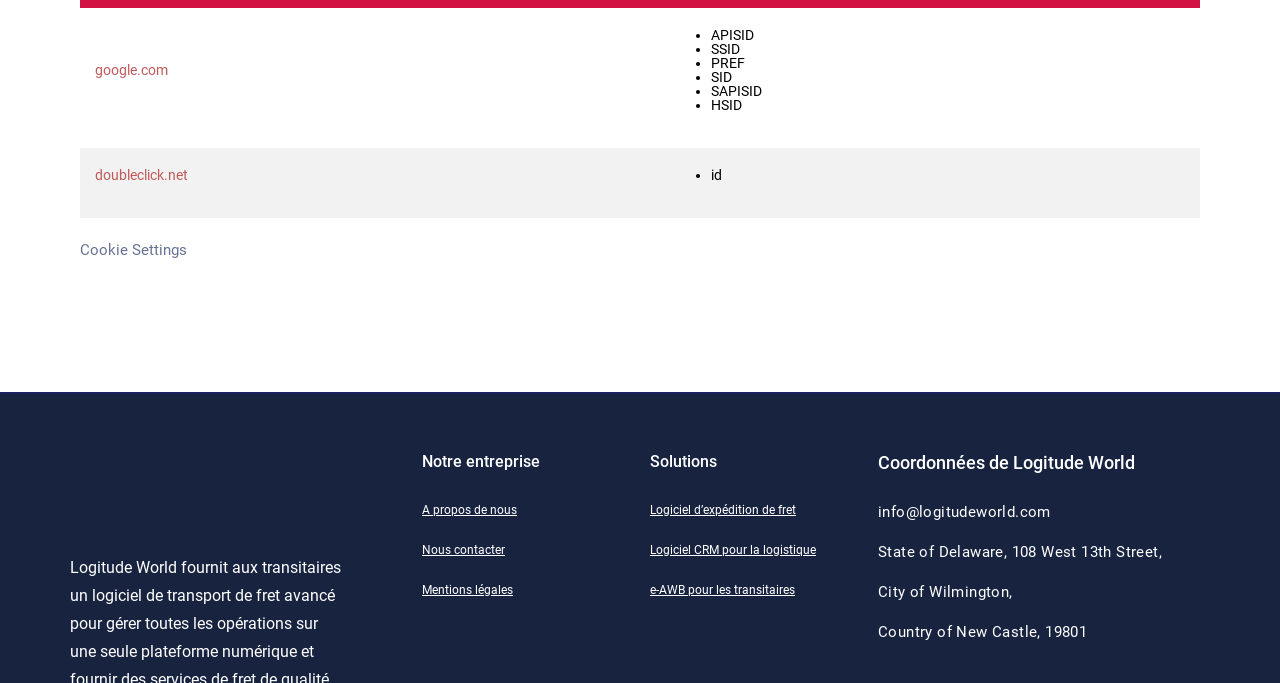Could you highlight the region that needs to be clicked to execute the instruction: "explore logiciel d’expédition de fret"?

[0.508, 0.717, 0.67, 0.776]